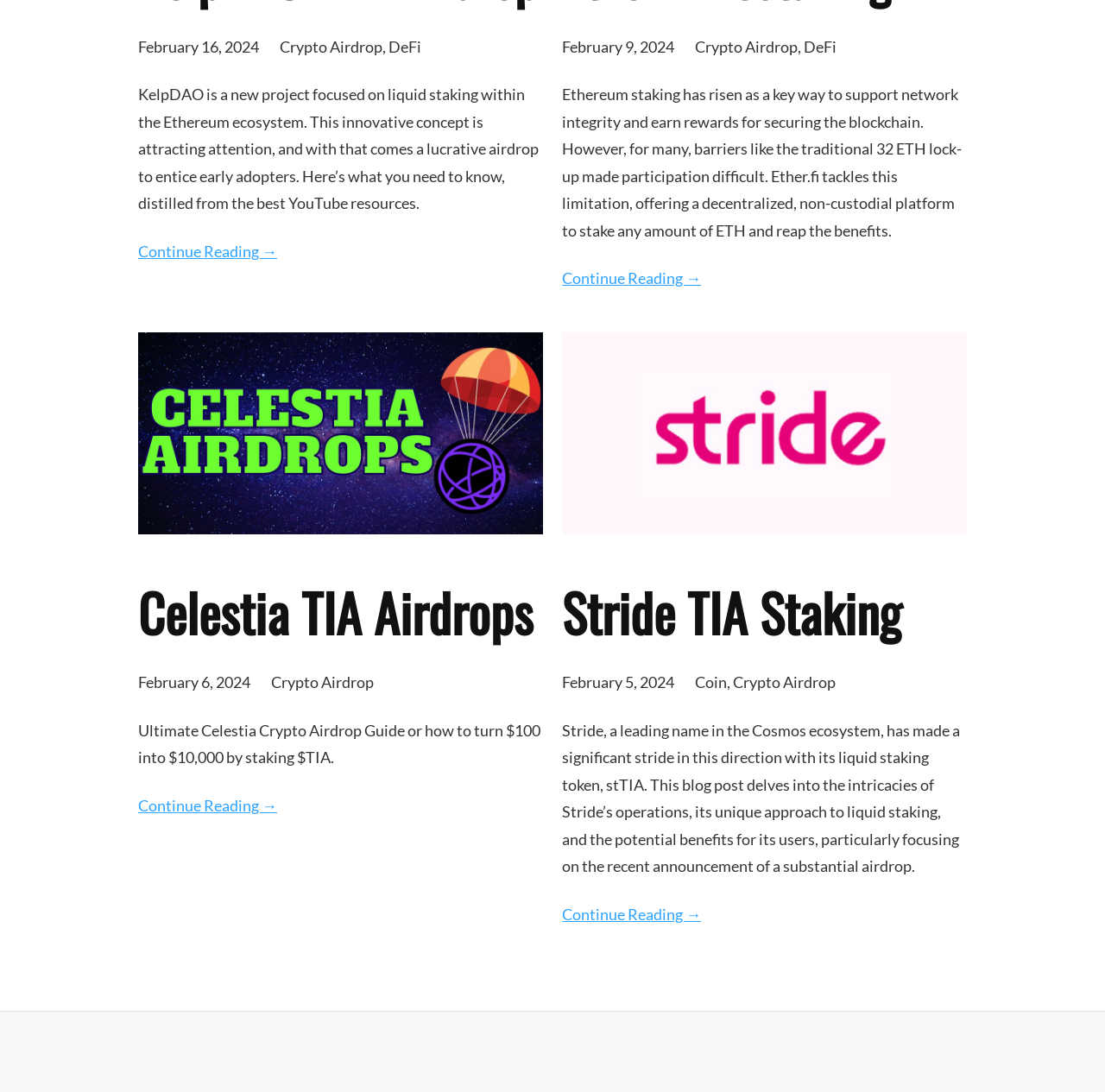Find the bounding box coordinates for the UI element whose description is: "Crypto Airdrop". The coordinates should be four float numbers between 0 and 1, in the format [left, top, right, bottom].

[0.629, 0.034, 0.722, 0.051]